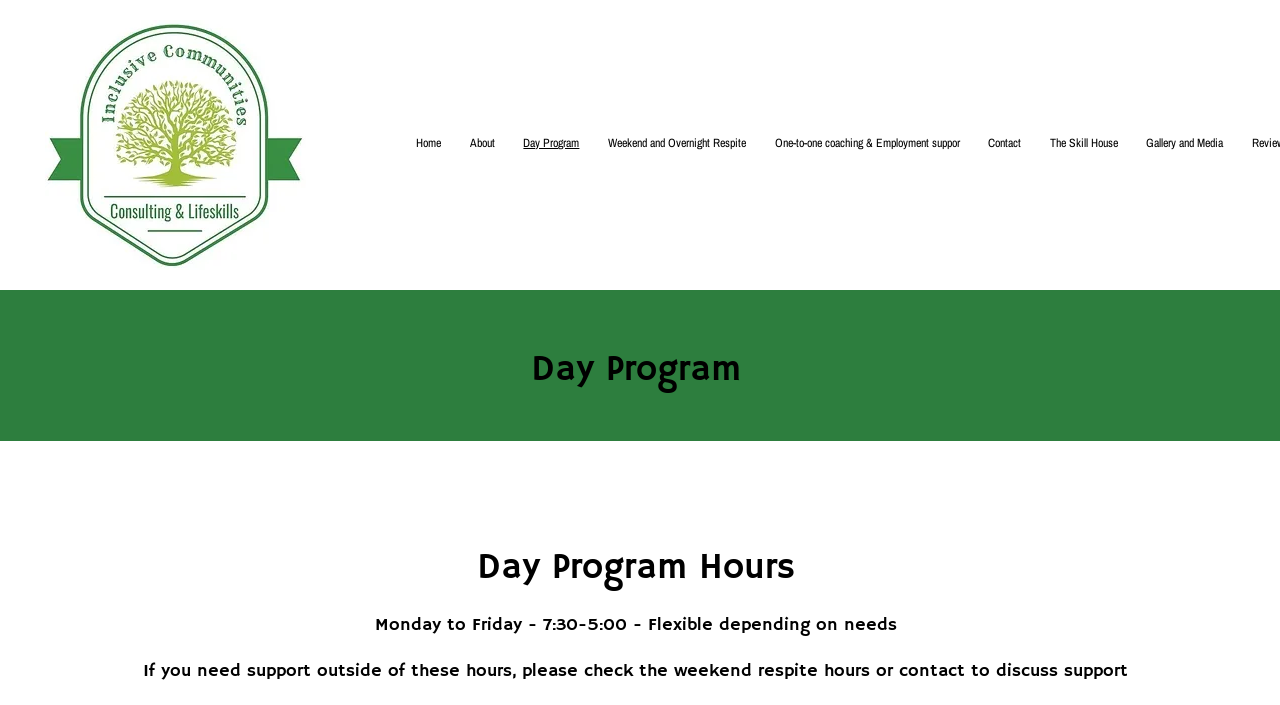Determine the bounding box coordinates for the UI element with the following description: "Day Program". The coordinates should be four float numbers between 0 and 1, represented as [left, top, right, bottom].

[0.398, 0.174, 0.464, 0.231]